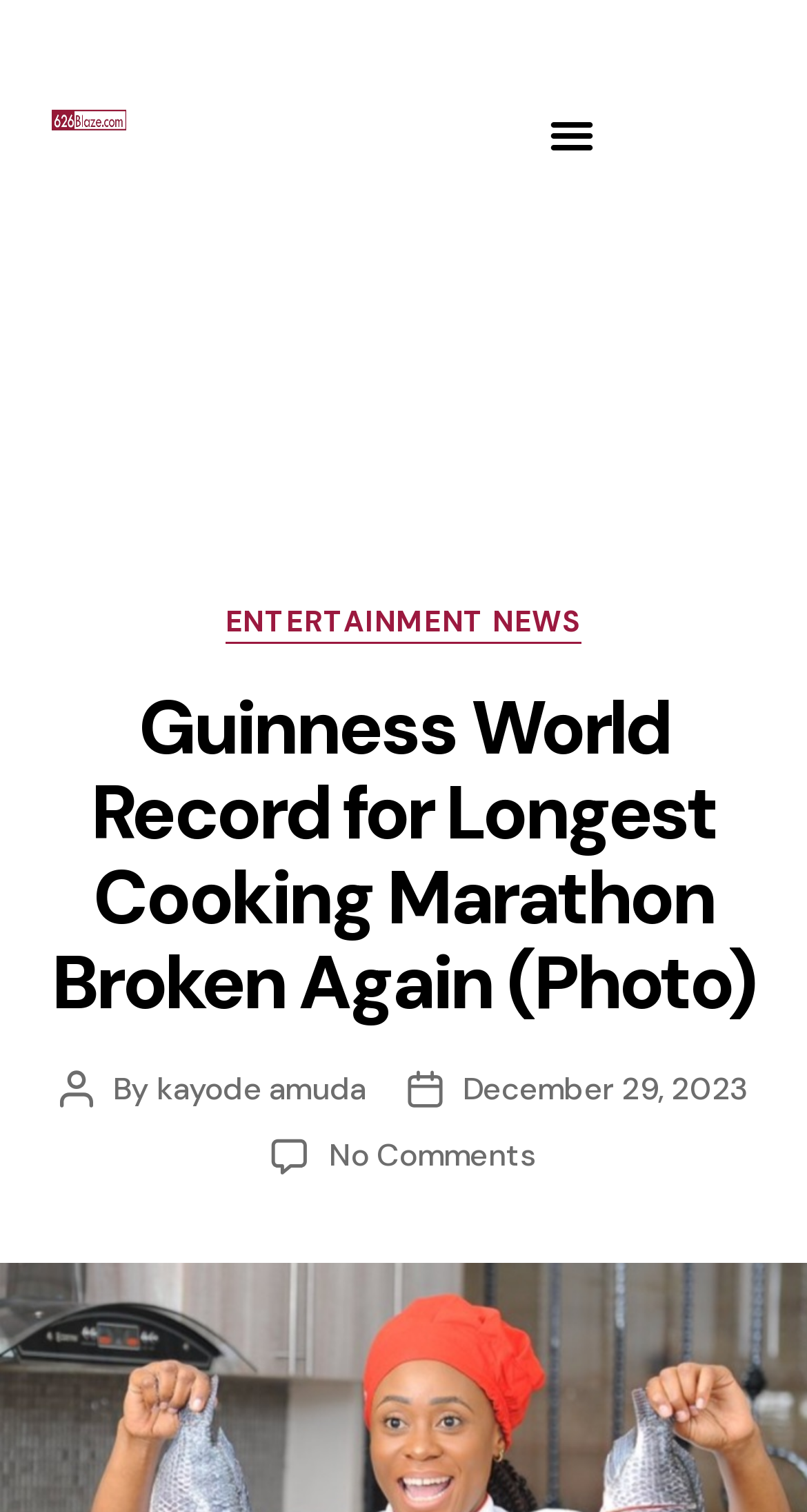Using the description: "Entertainment News", determine the UI element's bounding box coordinates. Ensure the coordinates are in the format of four float numbers between 0 and 1, i.e., [left, top, right, bottom].

[0.279, 0.4, 0.721, 0.426]